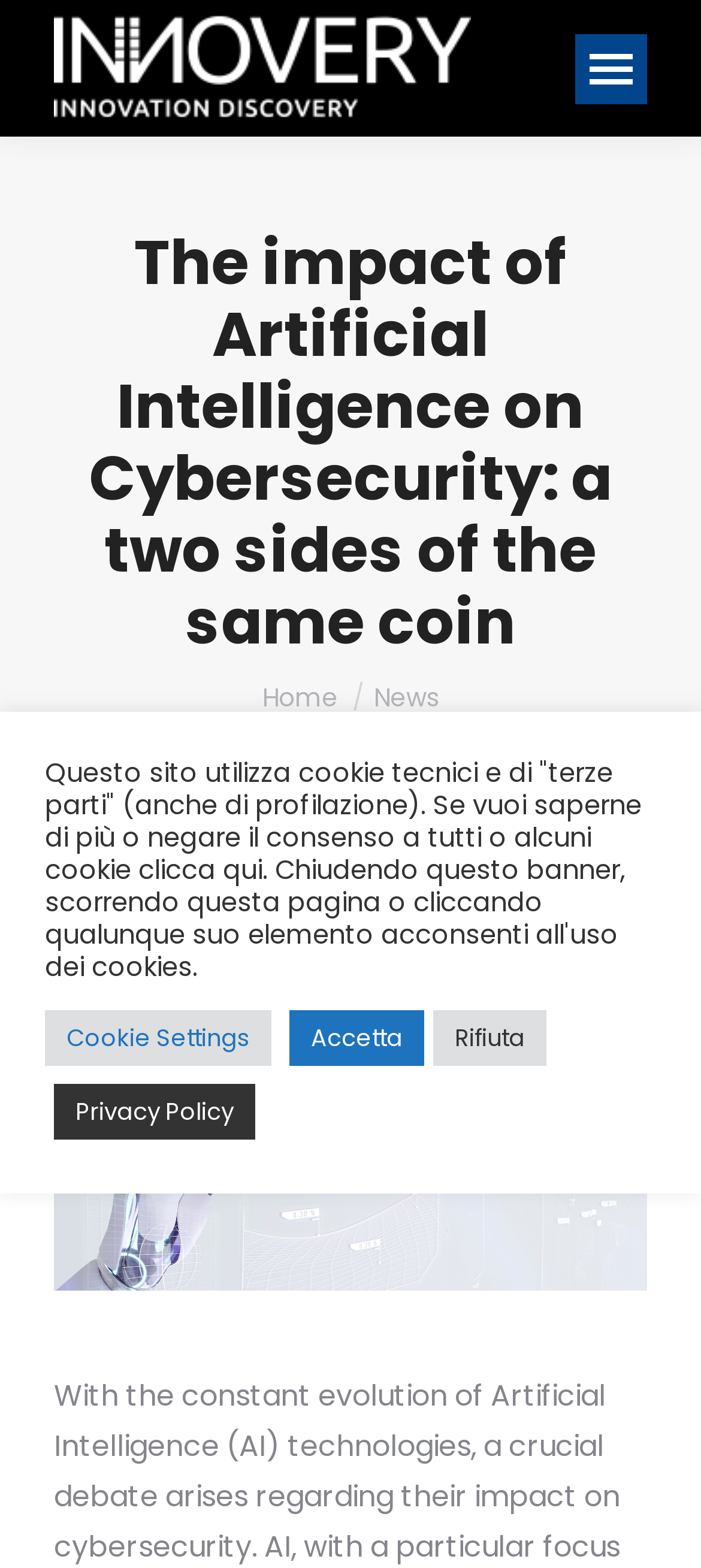What is the purpose of the button 'Cookie Settings'?
Look at the image and provide a detailed response to the question.

I determined the answer by looking at the button element with the text 'Cookie Settings' and its proximity to the static text element discussing cookies, which suggests that the button is used to manage cookie settings.